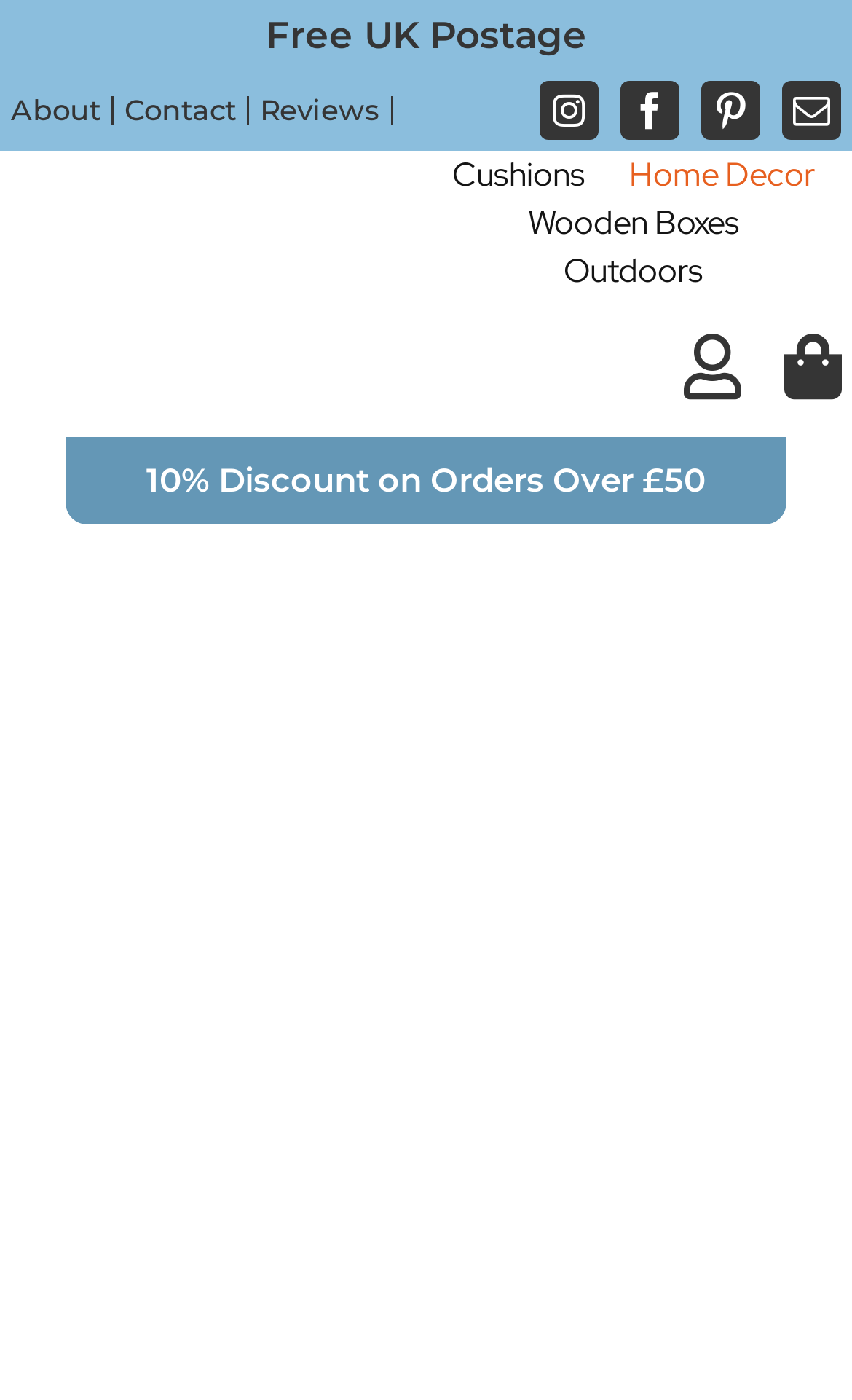Indicate the bounding box coordinates of the element that must be clicked to execute the instruction: "Go to Home Decor page". The coordinates should be given as four float numbers between 0 and 1, i.e., [left, top, right, bottom].

[0.713, 0.114, 0.982, 0.137]